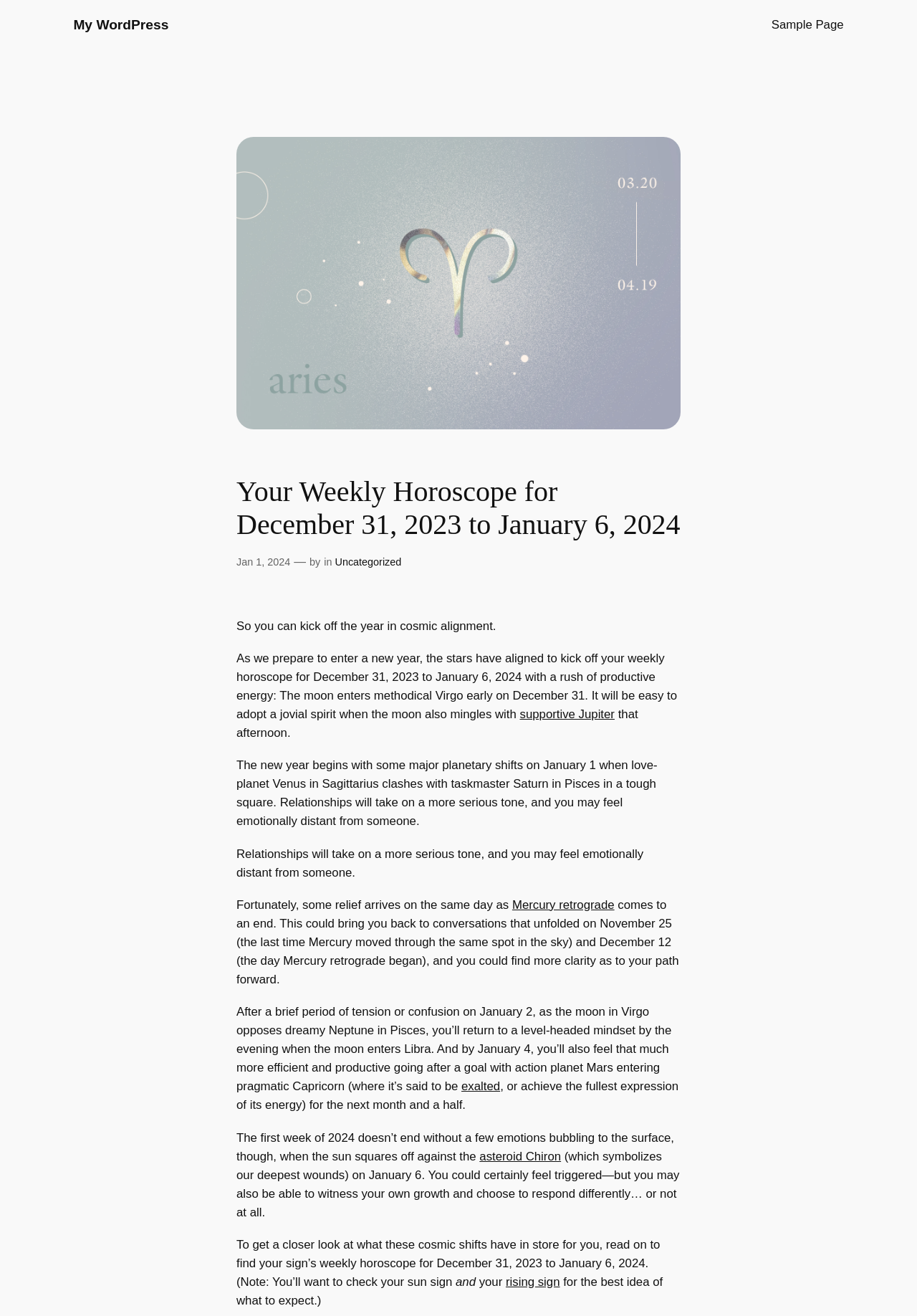Pinpoint the bounding box coordinates of the clickable area necessary to execute the following instruction: "Learn about 'supportive Jupiter'". The coordinates should be given as four float numbers between 0 and 1, namely [left, top, right, bottom].

[0.567, 0.538, 0.67, 0.548]